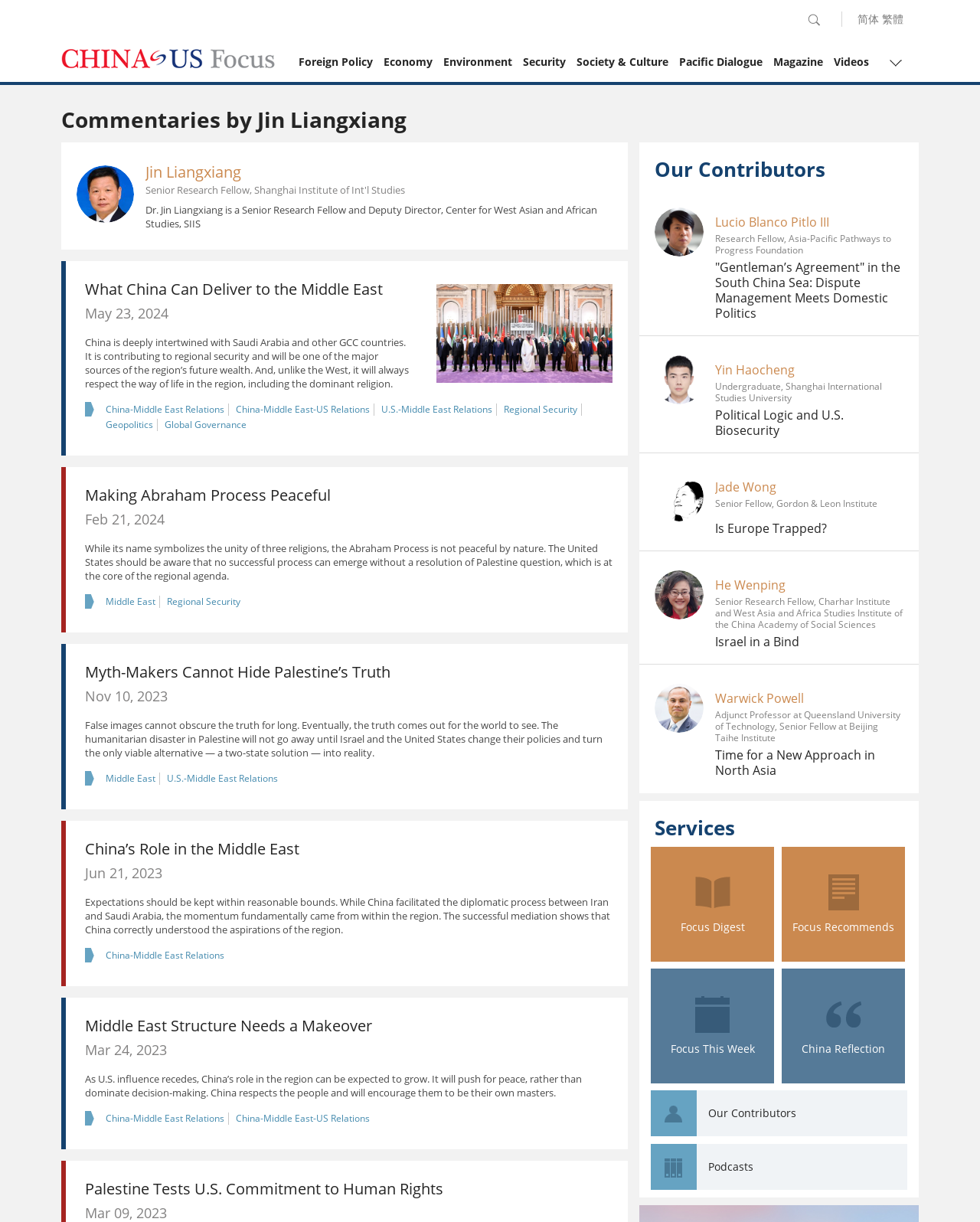Can you give a detailed response to the following question using the information from the image? Who are the contributors listed on the webpage?

The contributors can be found in the section 'Our Contributors' which lists several contributors including Lucio Blanco Pitlo III, Yin Haocheng, Jade Wong, He Wenping, and Warwick Powell.